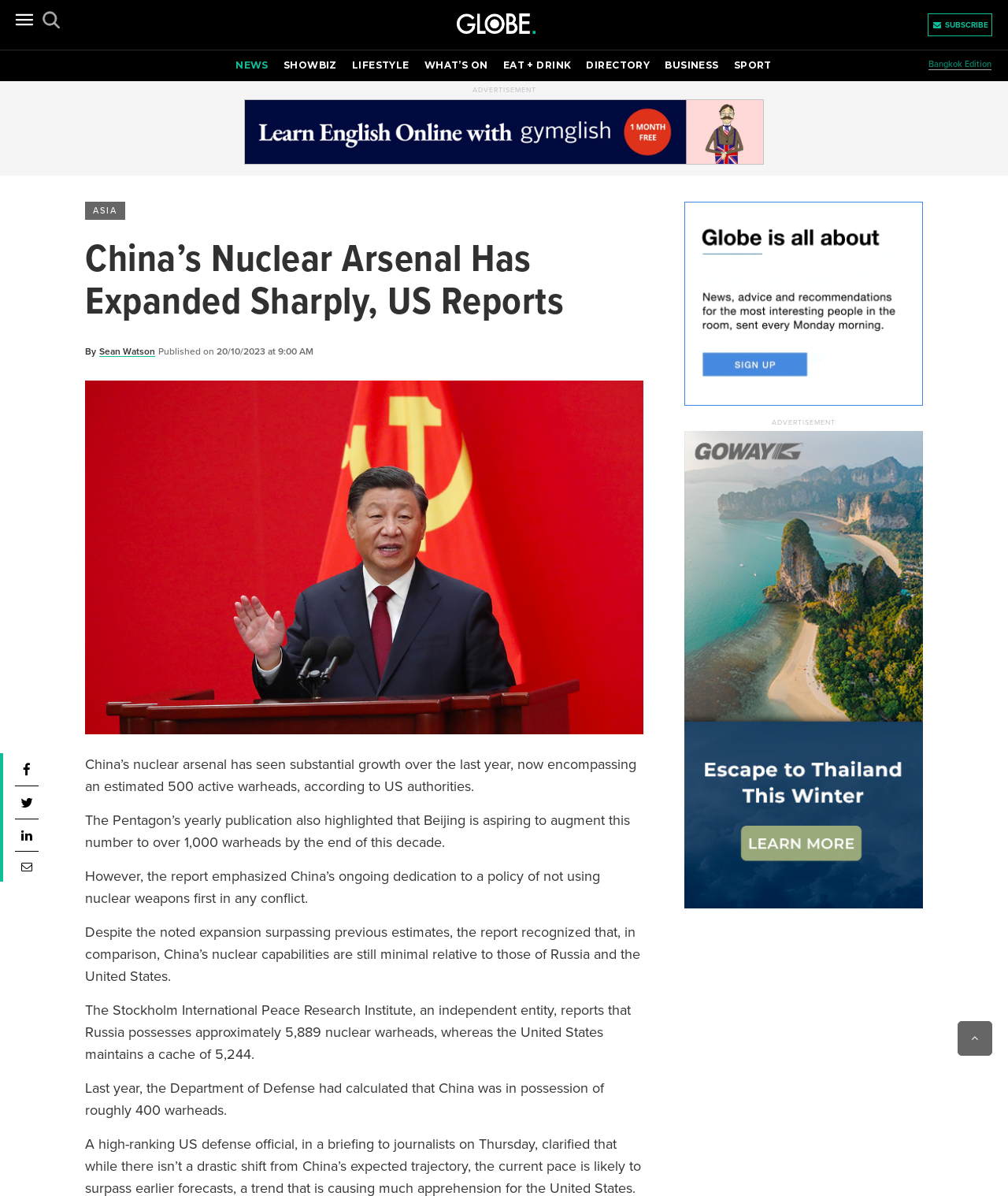Please identify the bounding box coordinates for the region that you need to click to follow this instruction: "View research matters".

None